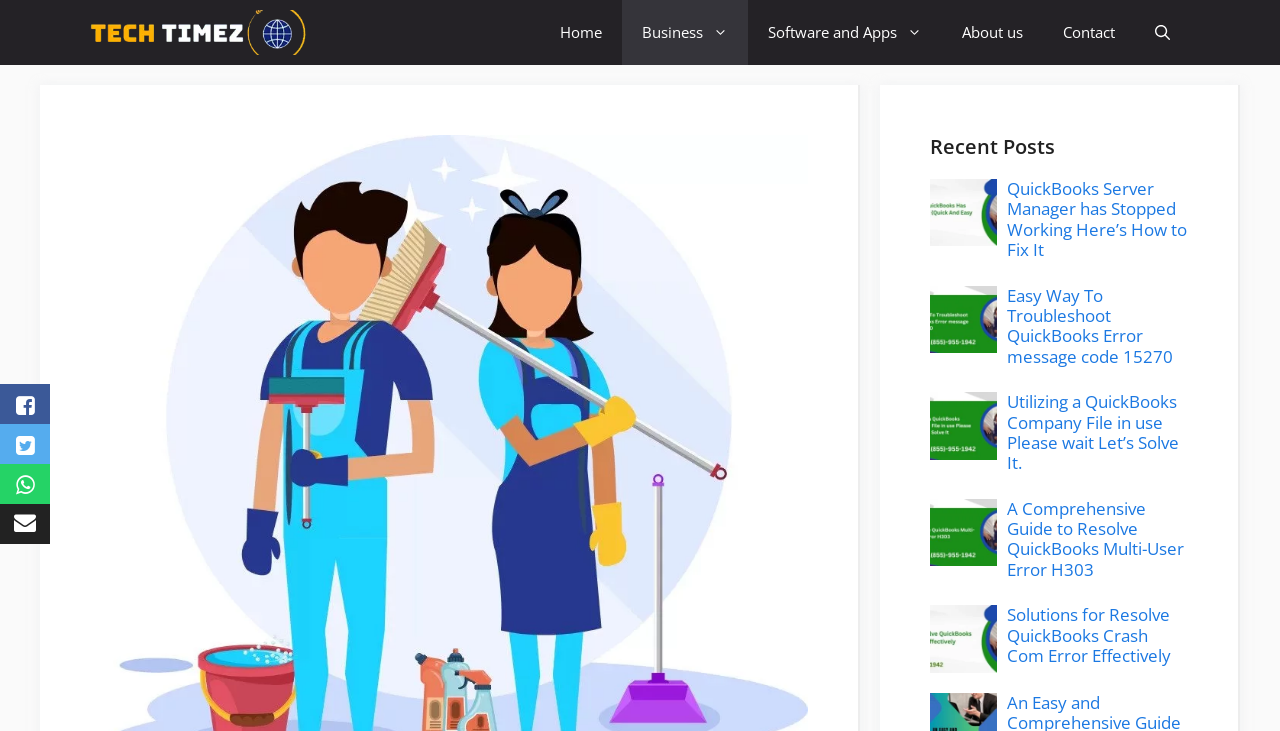Find the bounding box coordinates for the area that should be clicked to accomplish the instruction: "View the image 'Resolve-QuickBooks-Multi-User-Error-H303'".

[0.727, 0.682, 0.779, 0.774]